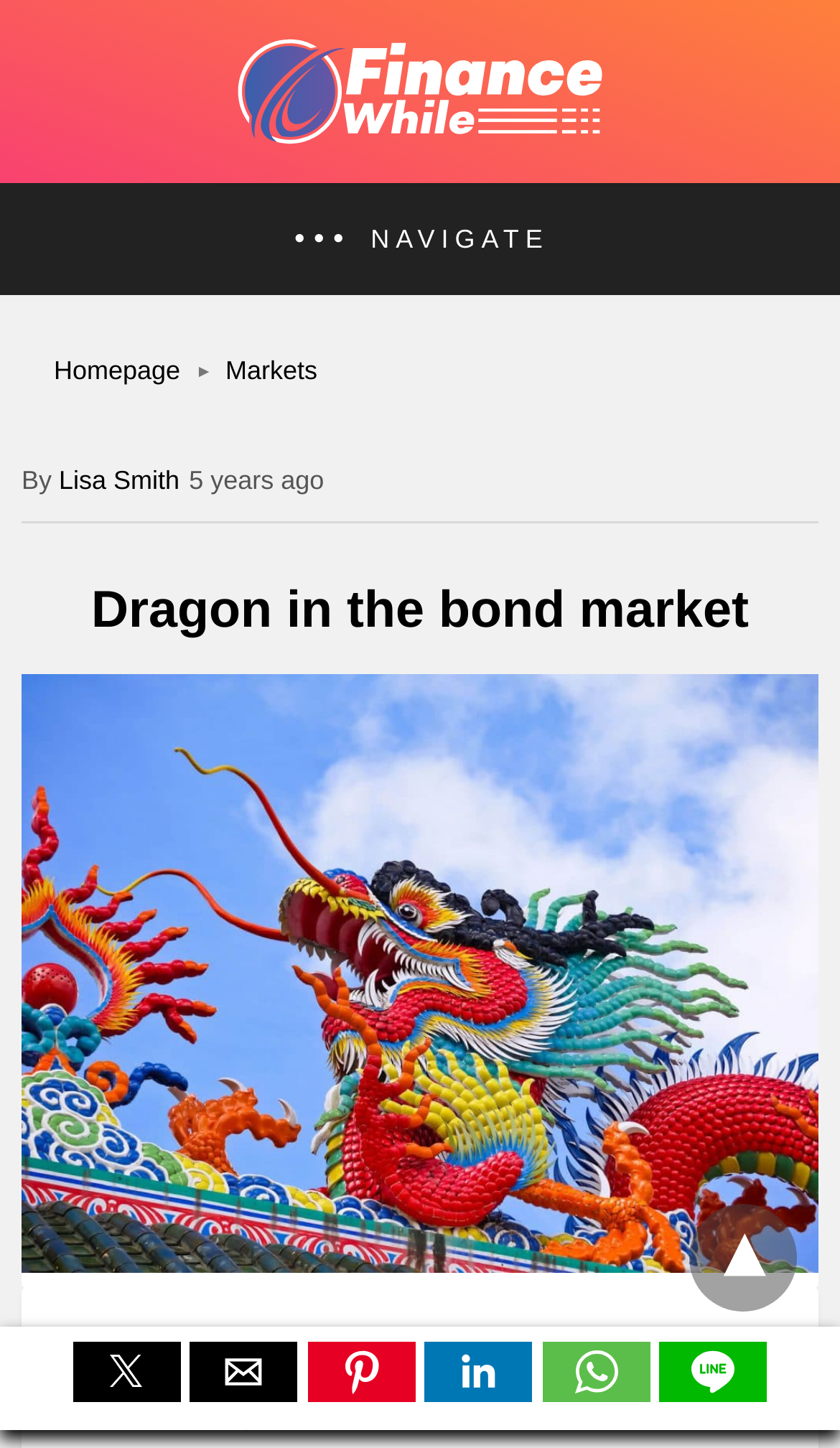Pinpoint the bounding box coordinates of the area that must be clicked to complete this instruction: "navigate to Markets".

[0.268, 0.246, 0.378, 0.267]